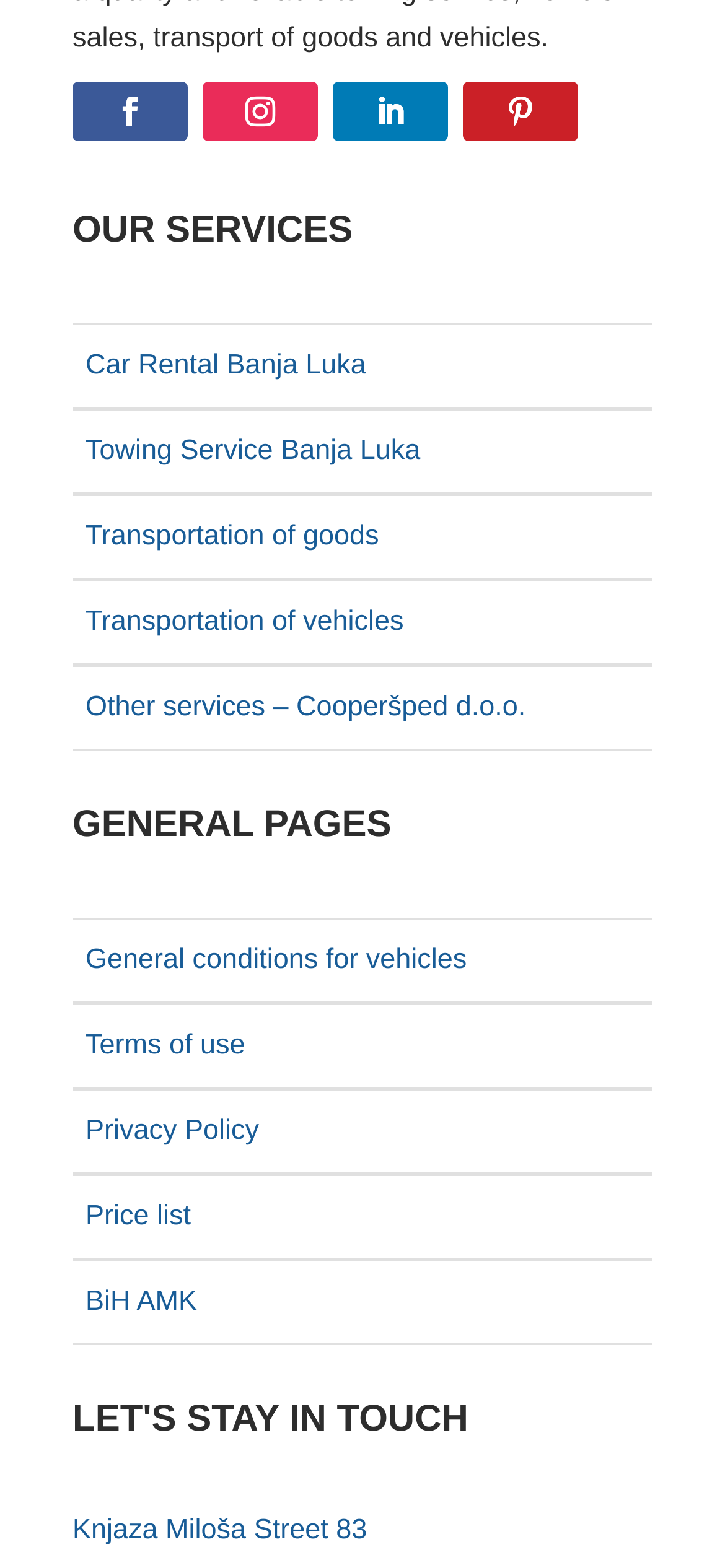Can you find the bounding box coordinates of the area I should click to execute the following instruction: "Check Privacy Policy"?

[0.118, 0.71, 0.357, 0.731]